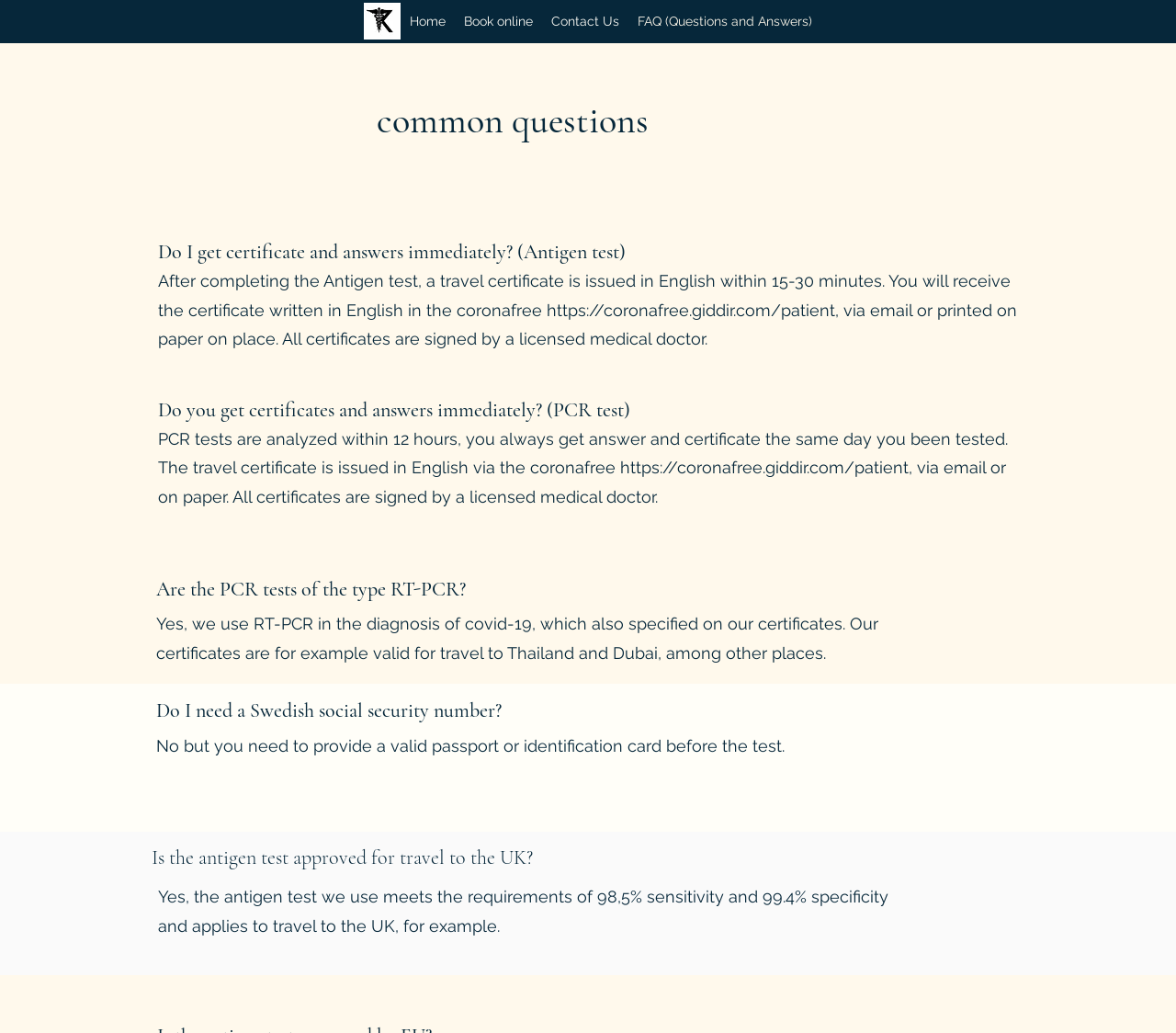What is required before the test?
Can you give a detailed and elaborate answer to the question?

I found this answer by looking at the section 'Do I need a Swedish social security number?' which states that 'No but you need to provide a valid passport or identification card before the test.'